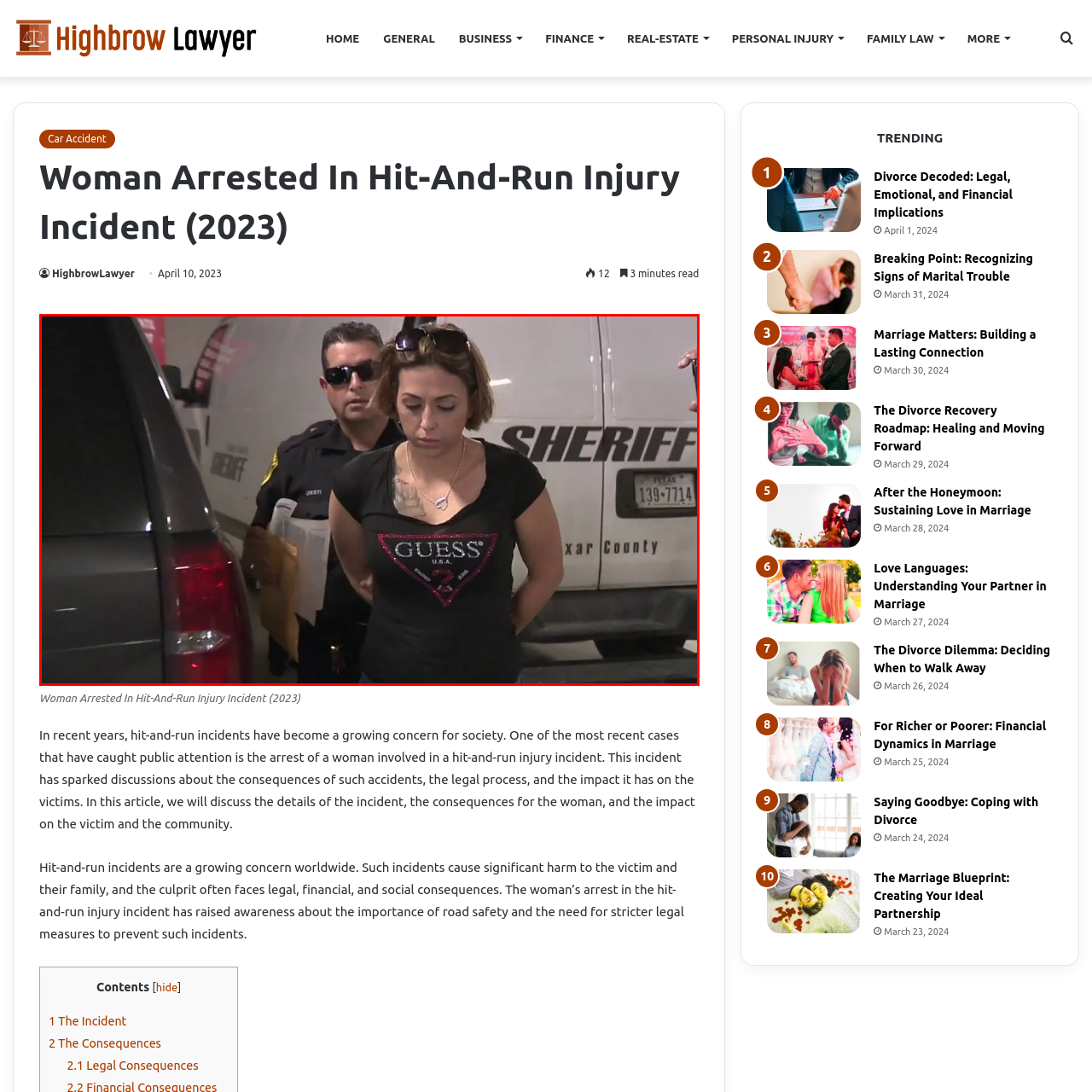What is the officer wearing?
Inspect the image enclosed by the red bounding box and elaborate on your answer with as much detail as possible based on the visual cues.

The caption states that the officer wears sunglasses, which suggests that the officer's facial expression is not clearly visible, and they are overseeing the situation with a serious demeanor.